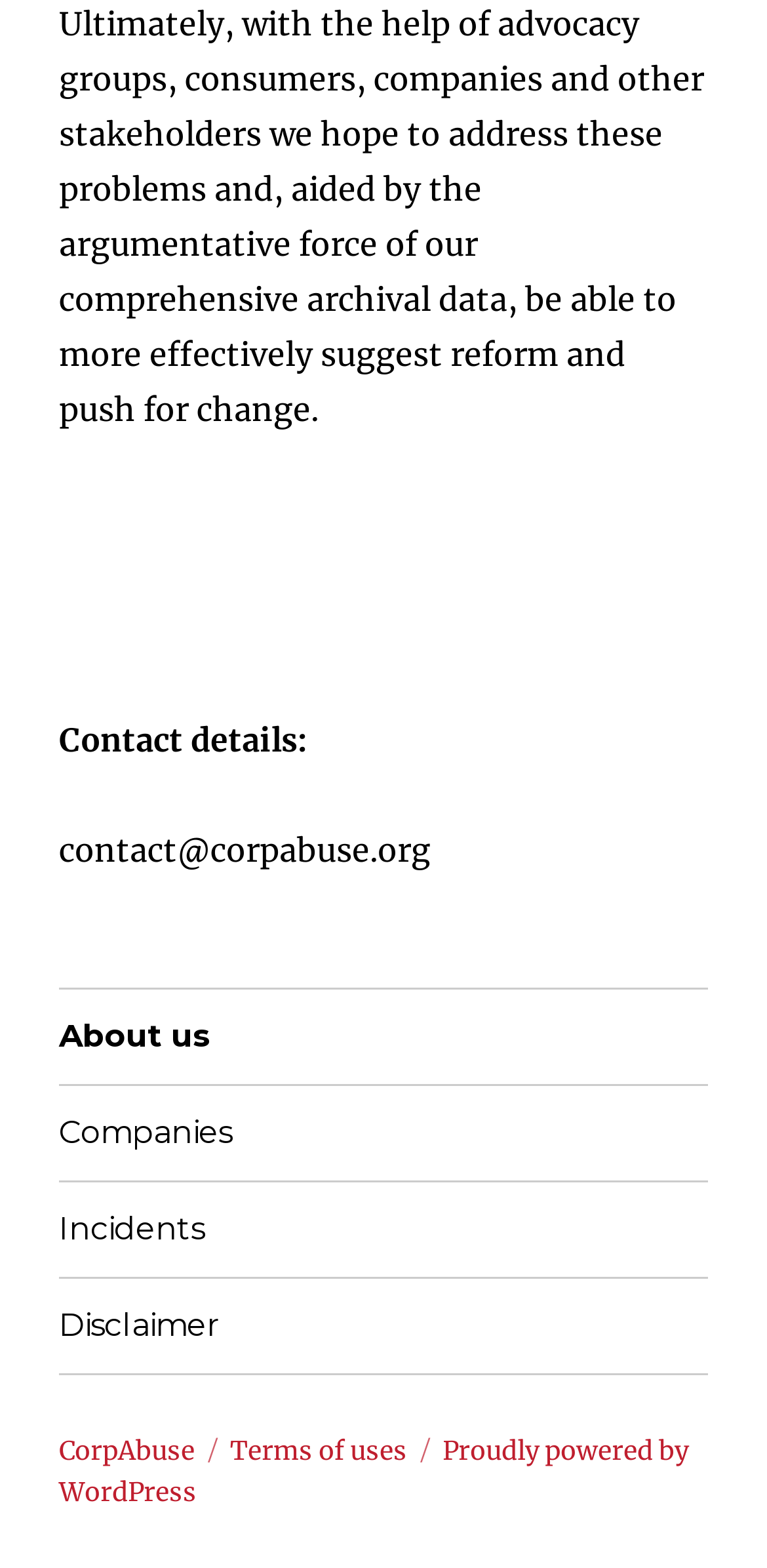Identify the bounding box coordinates for the UI element mentioned here: "Proudly powered by WordPress". Provide the coordinates as four float values between 0 and 1, i.e., [left, top, right, bottom].

[0.077, 0.914, 0.897, 0.962]